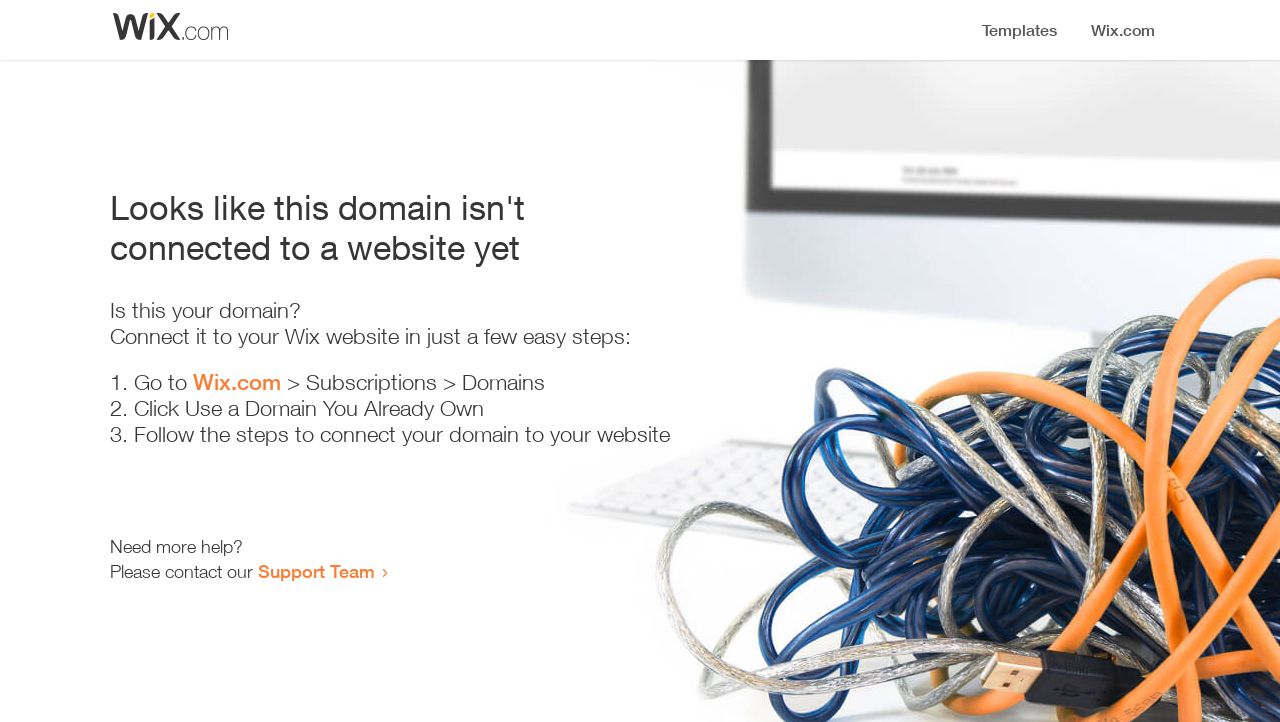Based on the image, give a detailed response to the question: How many steps are required to connect the domain?

The webpage provides a list of steps to connect the domain, and there are three list markers '1.', '2.', and '3.' indicating that three steps are required.